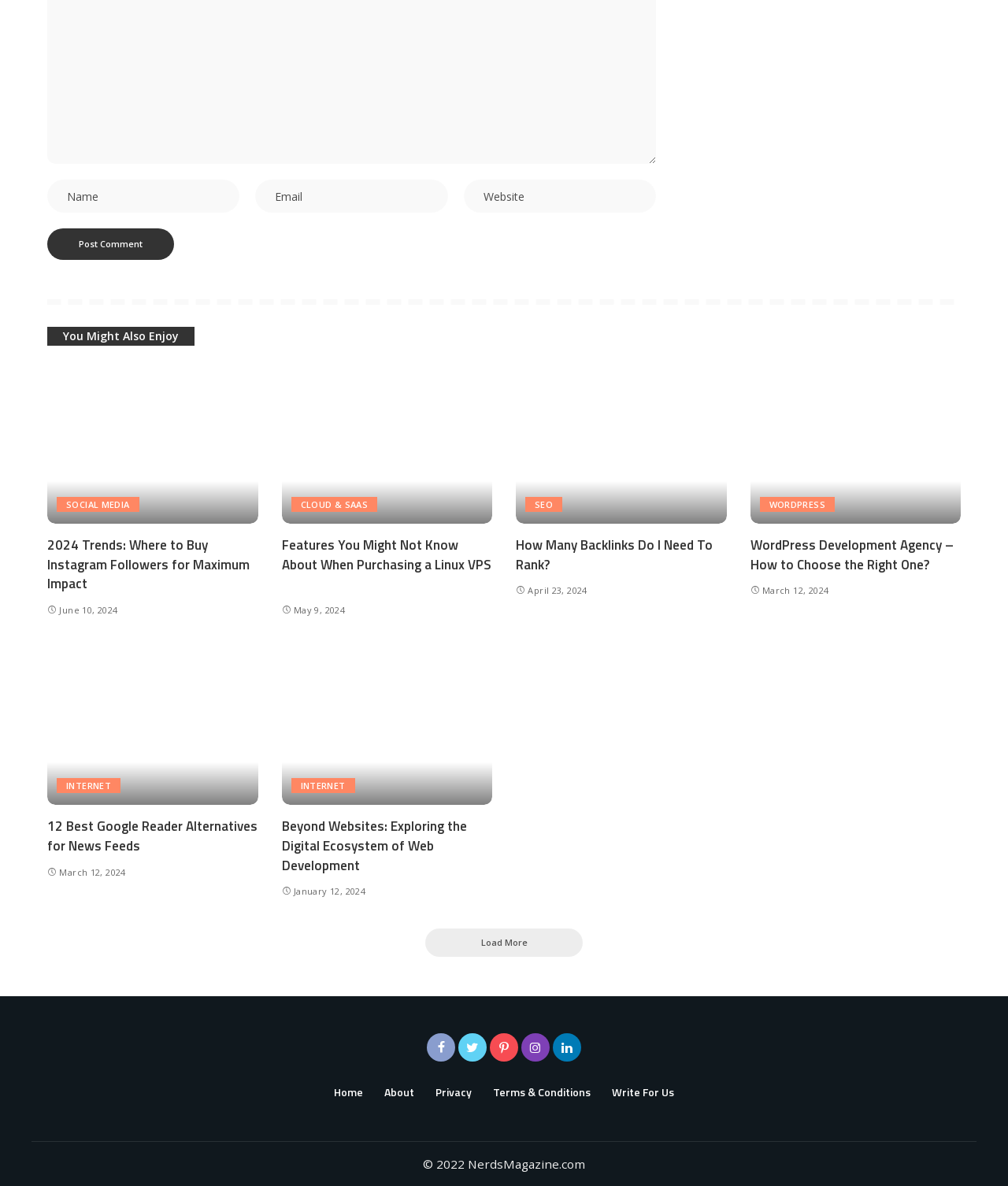What is the date of the article 'Beyond Websites: Exploring the Digital Ecosystem of Web Development'? Refer to the image and provide a one-word or short phrase answer.

January 12, 2024